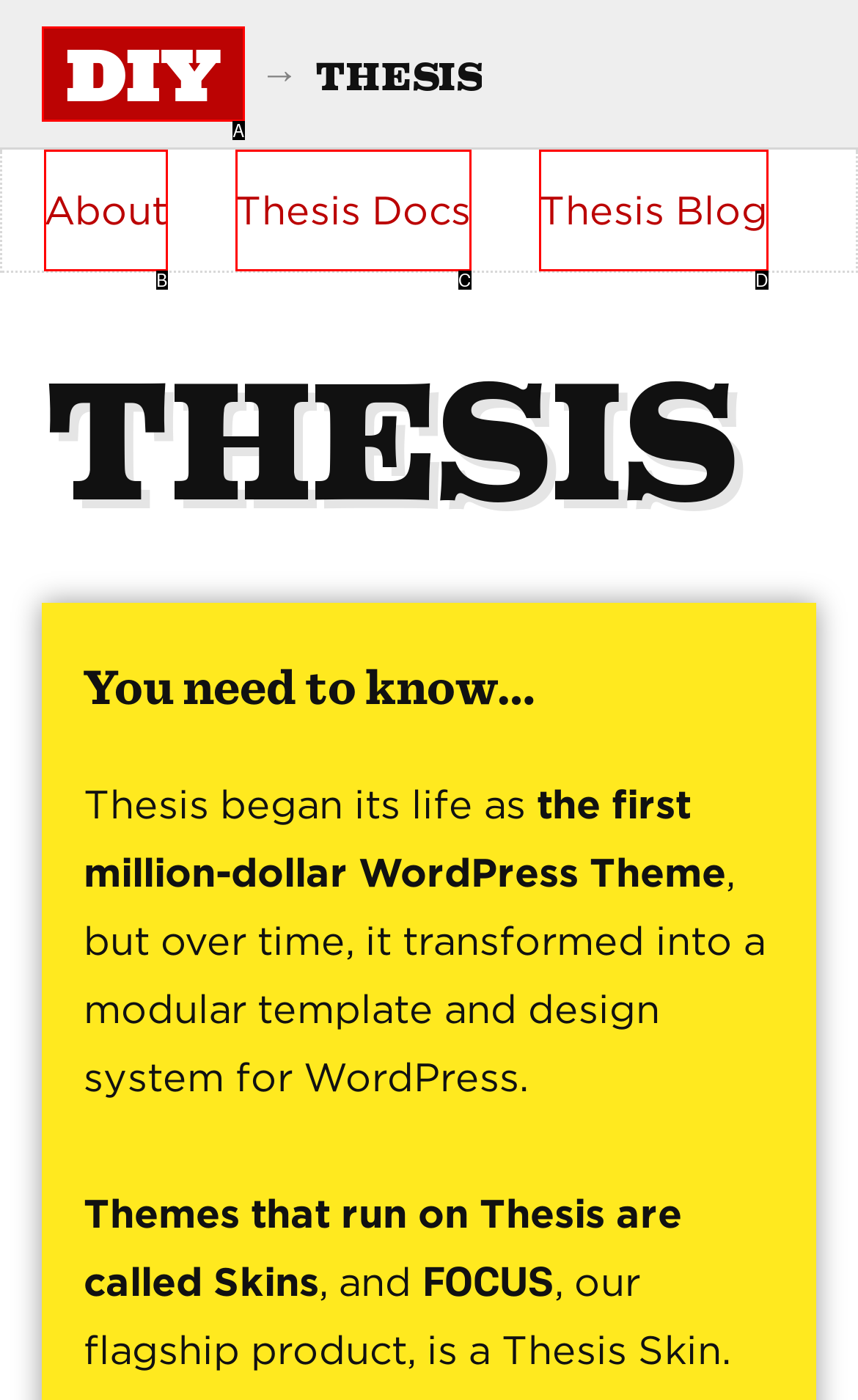Based on the given description: DIY, identify the correct option and provide the corresponding letter from the given choices directly.

A